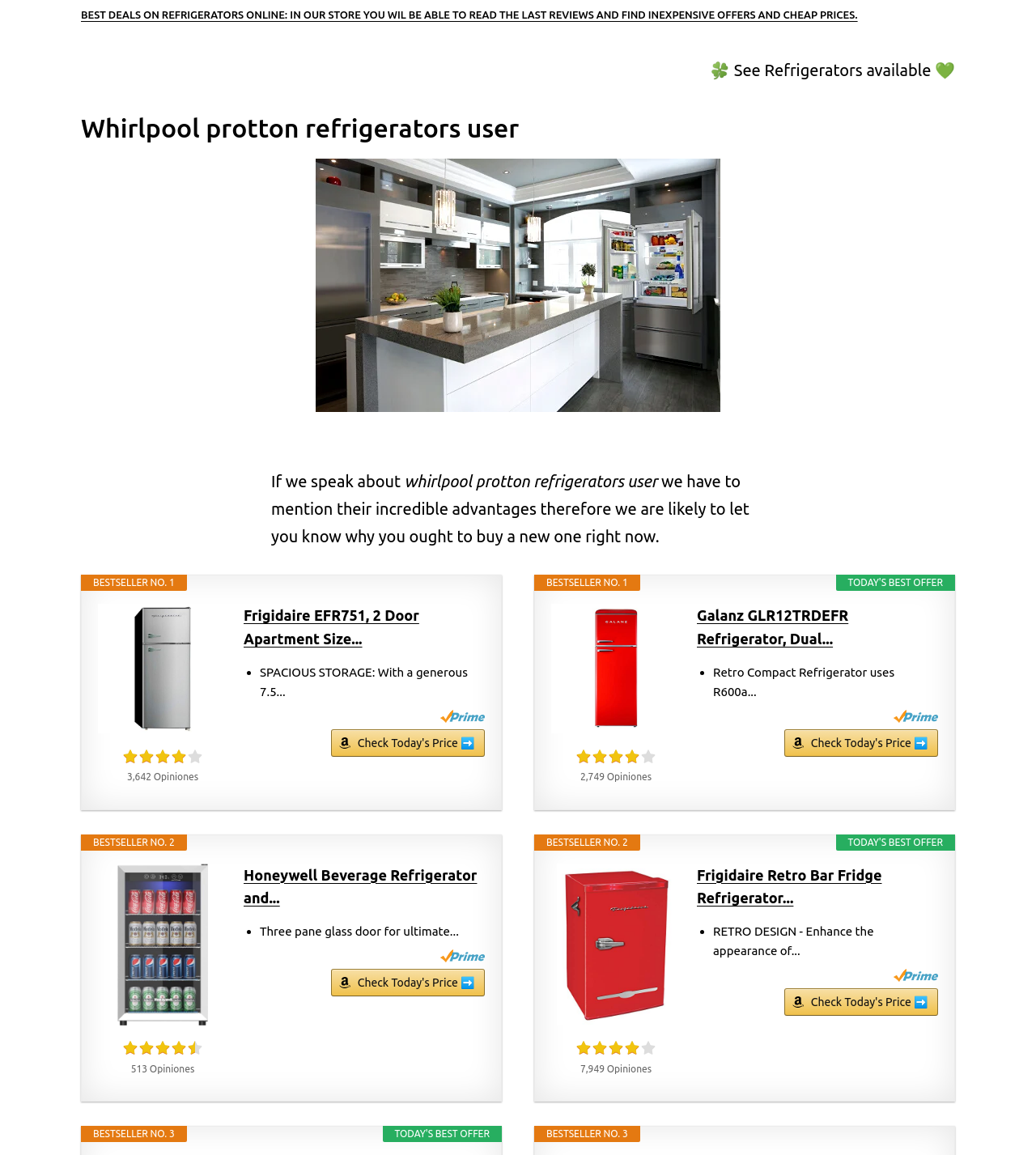Can you look at the image and give a comprehensive answer to the question:
What is the price checking option for the refrigerators?

The webpage provides a 'Check Today's Price' option for each refrigerator, which allows users to check the current price of the product.